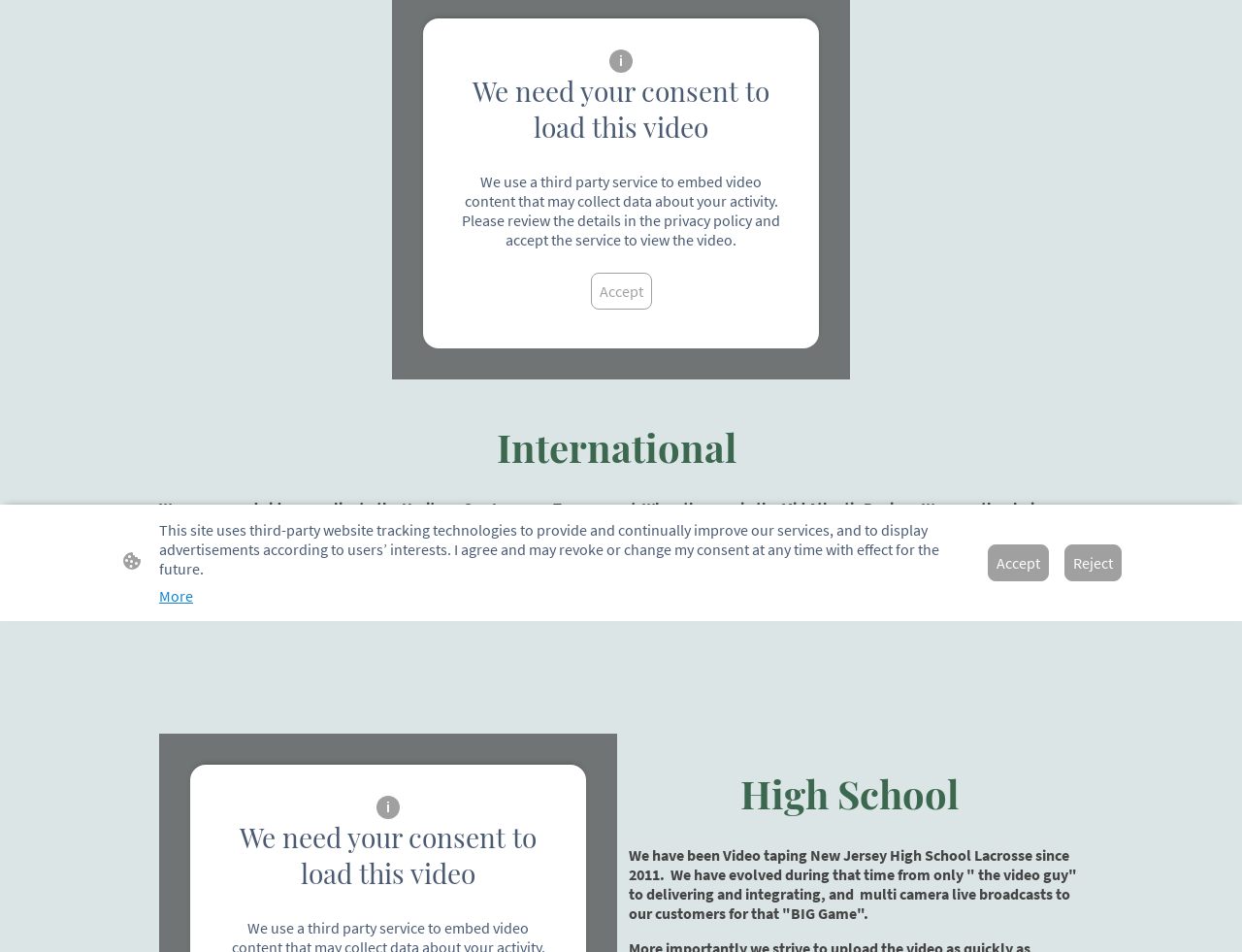Given the element description "Heritage Cup Lacrosse" in the screenshot, predict the bounding box coordinates of that UI element.

[0.323, 0.523, 0.443, 0.544]